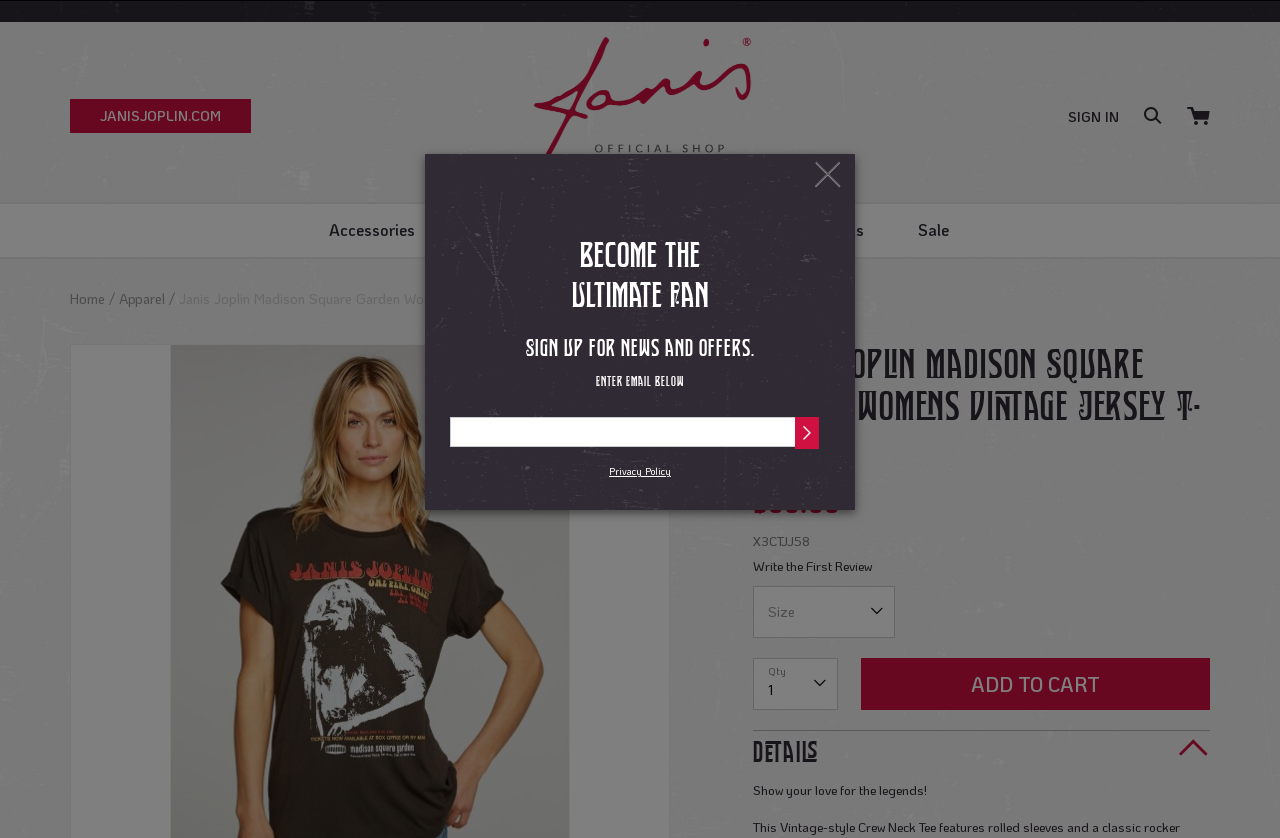Identify the coordinates of the bounding box for the element that must be clicked to accomplish the instruction: "View apparel products".

[0.366, 0.261, 0.41, 0.304]